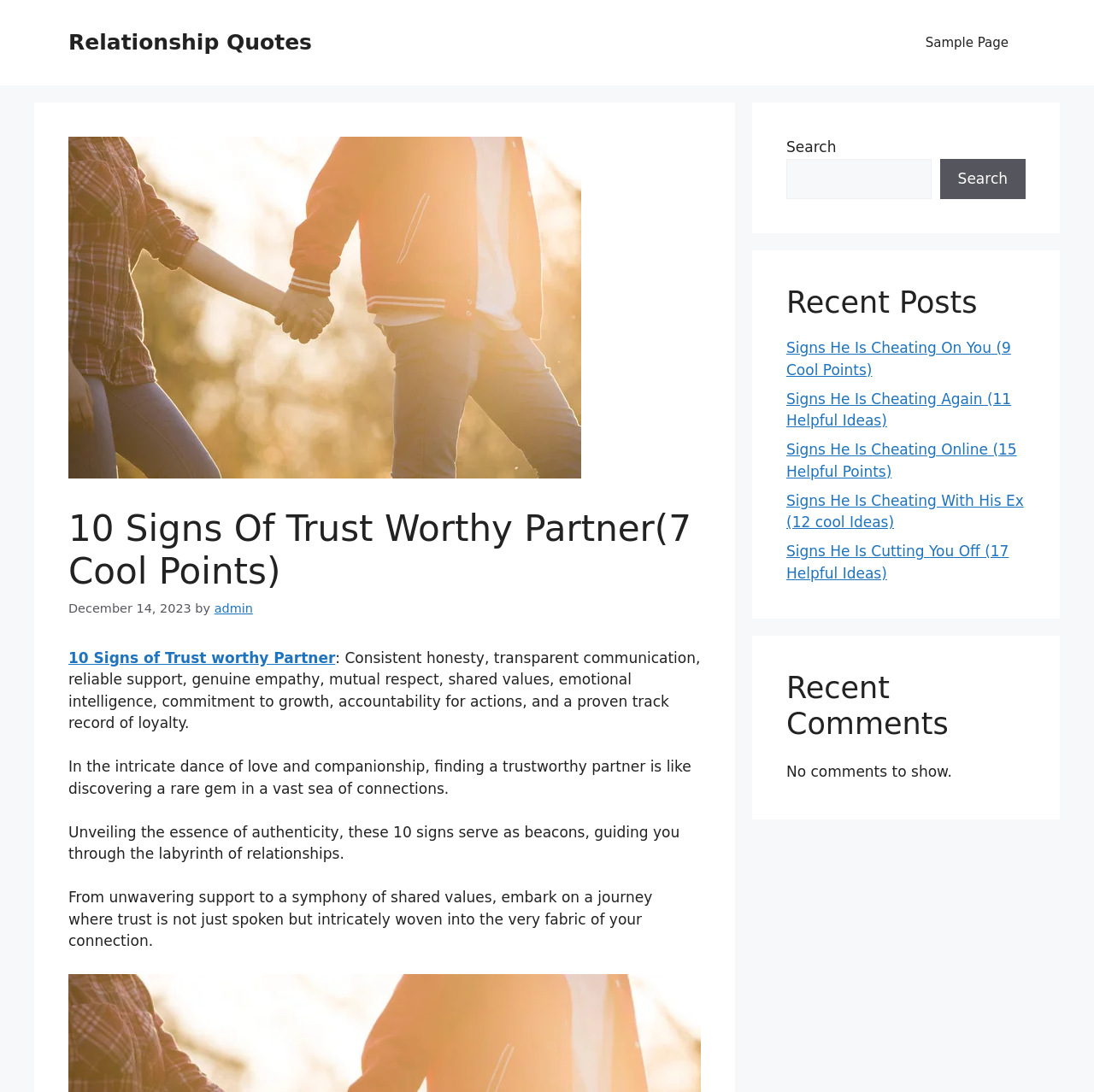Please specify the bounding box coordinates of the area that should be clicked to accomplish the following instruction: "Click on Barking Buddies". The coordinates should consist of four float numbers between 0 and 1, i.e., [left, top, right, bottom].

None